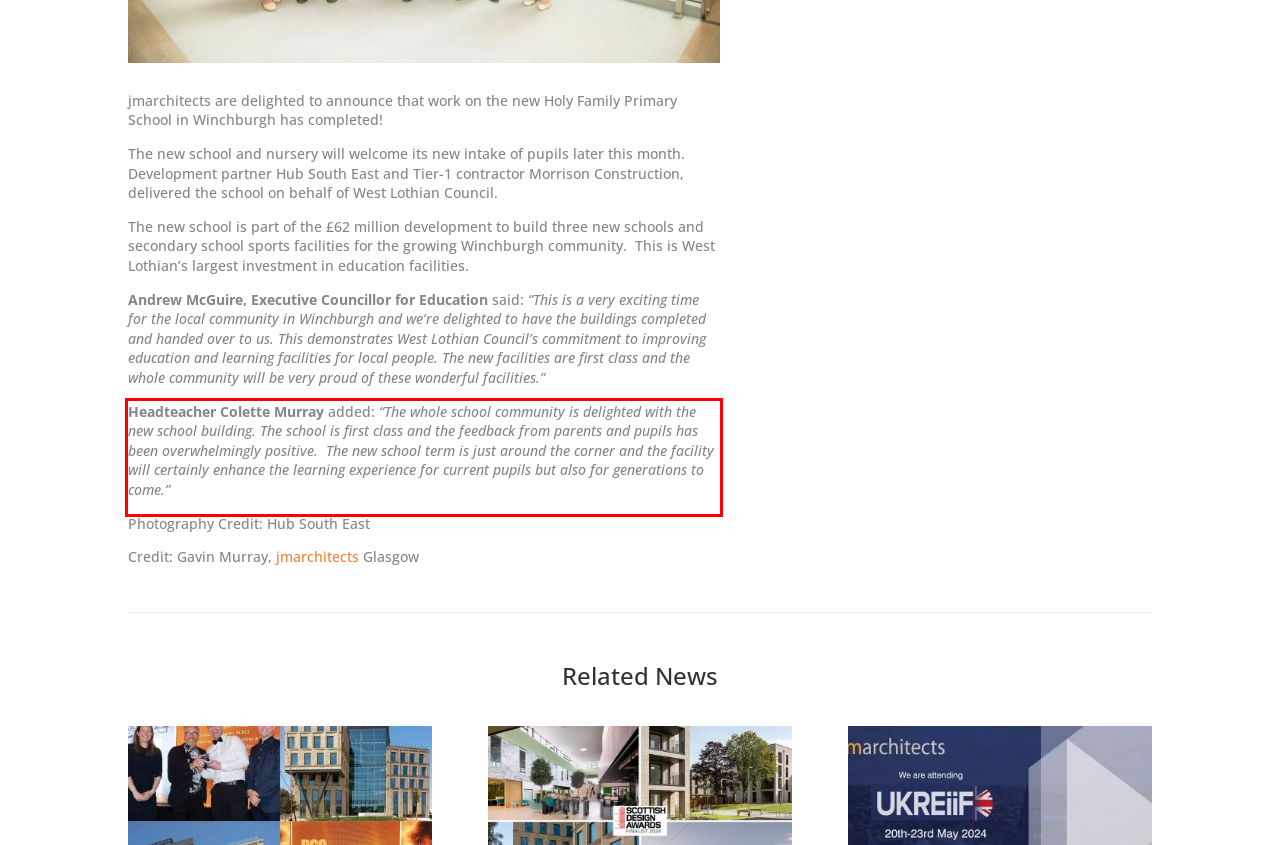You are provided with a screenshot of a webpage containing a red bounding box. Please extract the text enclosed by this red bounding box.

Headteacher Colette Murray added: “The whole school community is delighted with the new school building. The school is first class and the feedback from parents and pupils has been overwhelmingly positive. The new school term is just around the corner and the facility will certainly enhance the learning experience for current pupils but also for generations to come.”